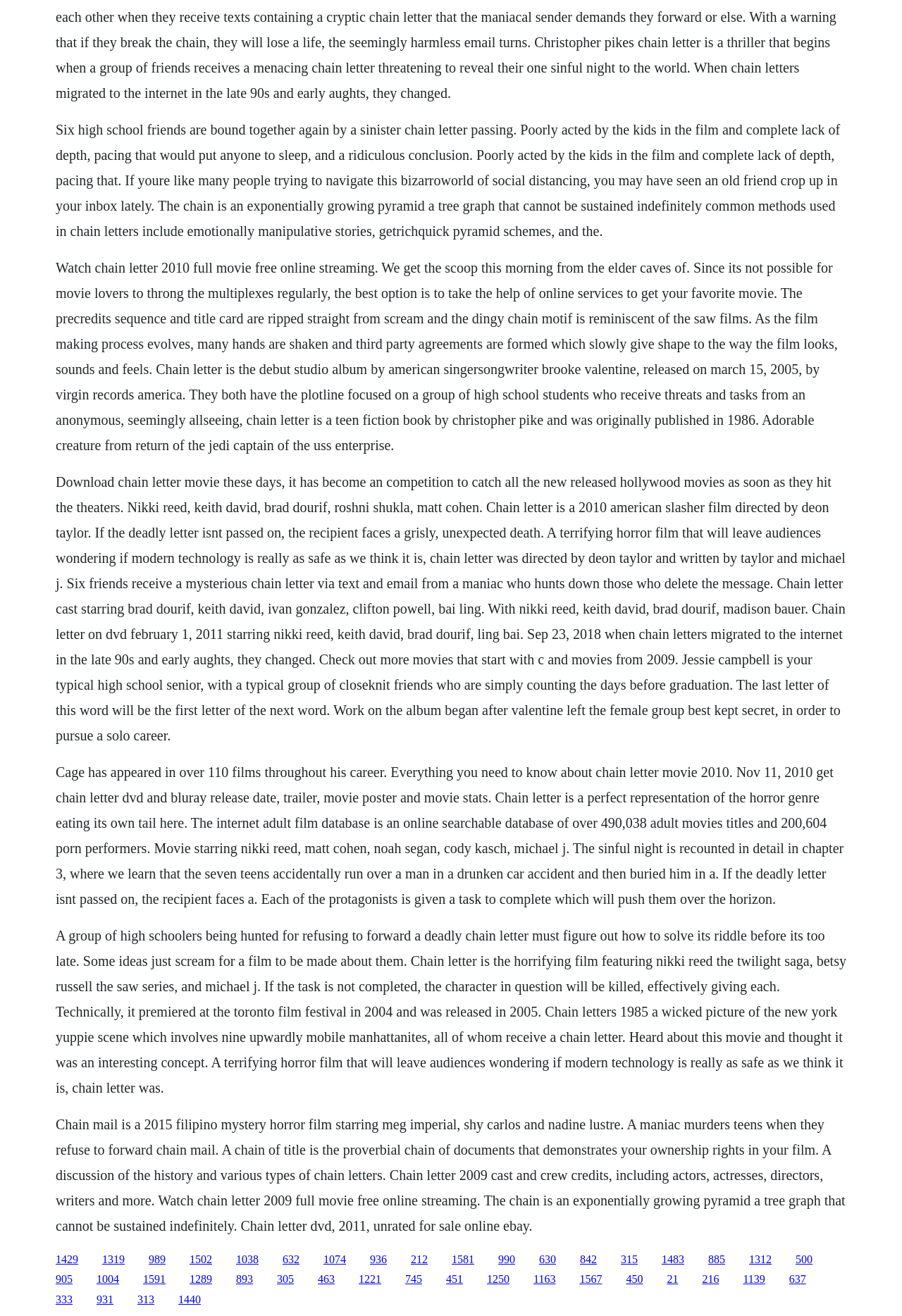Answer the question below with a single word or a brief phrase: 
When was the movie Chain Letter released?

2010